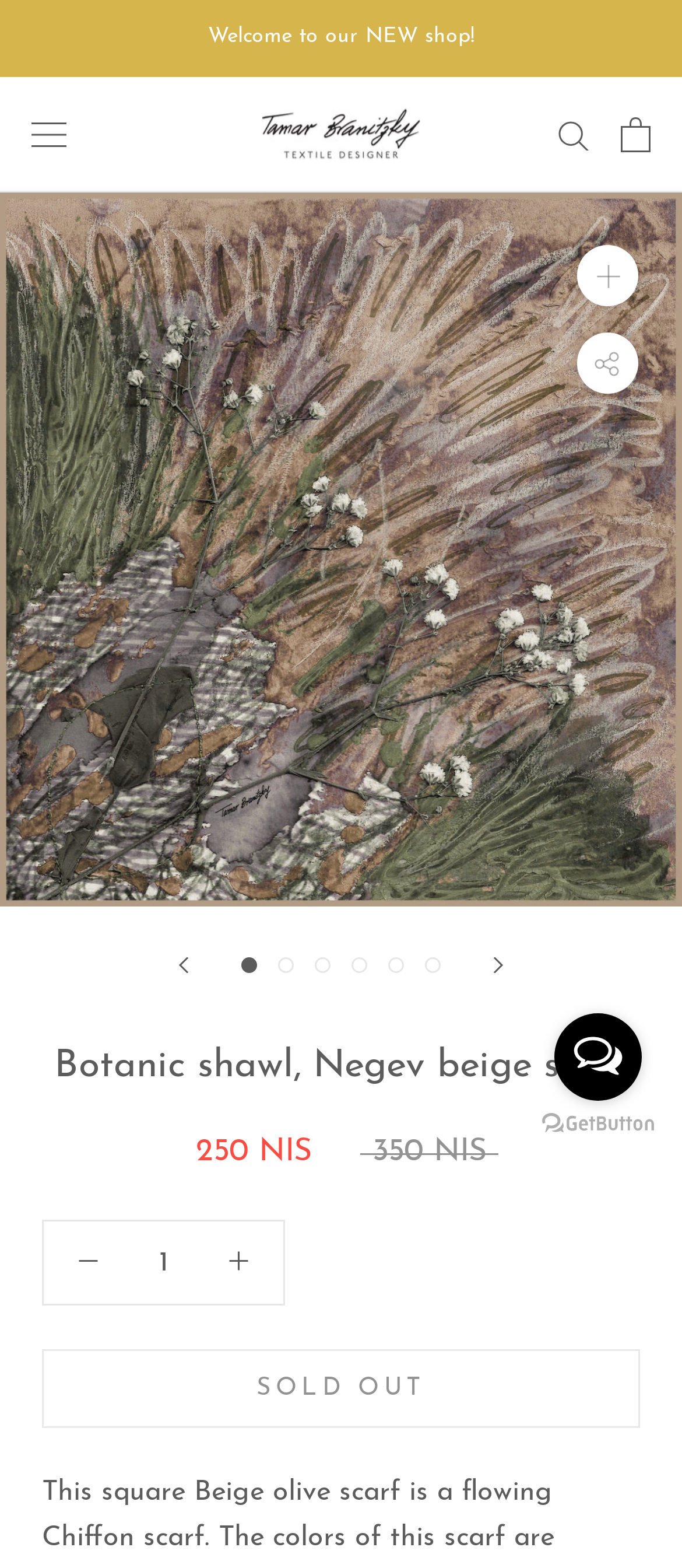Give a detailed overview of the webpage's appearance and contents.

This webpage appears to be an online shopping page for a specific product, a beige olive scarf. At the top of the page, there is a navigation menu with links to "Welcome to our NEW shop!" and "Shop_Tamar_Branitzky_Art", accompanied by an image of the shop's logo. On the top right, there are links to "Search" and "Open cart", with a cart icon and a button to open the cart.

Below the navigation menu, there is a large image of the scarf, taking up most of the page's width. The image is accompanied by a lengthy description of the product, "Botanic shawl, Negev beige scarf", which is repeated multiple times.

On the right side of the image, there are navigation buttons to browse through product images, including "Previous" and "Next" buttons, as well as a series of small image icons. Below the image, there is a heading with the product name, followed by two price tags, "250 NIS" and "350 NIS". 

A quantity textbox is located below the prices, with a default value of "1". There is also a "SOLD OUT" button, which is currently disabled. At the bottom of the page, there is a link to "Open messengers list" with an image icon, and a link to "Go to GetButton.io website" with another image icon.